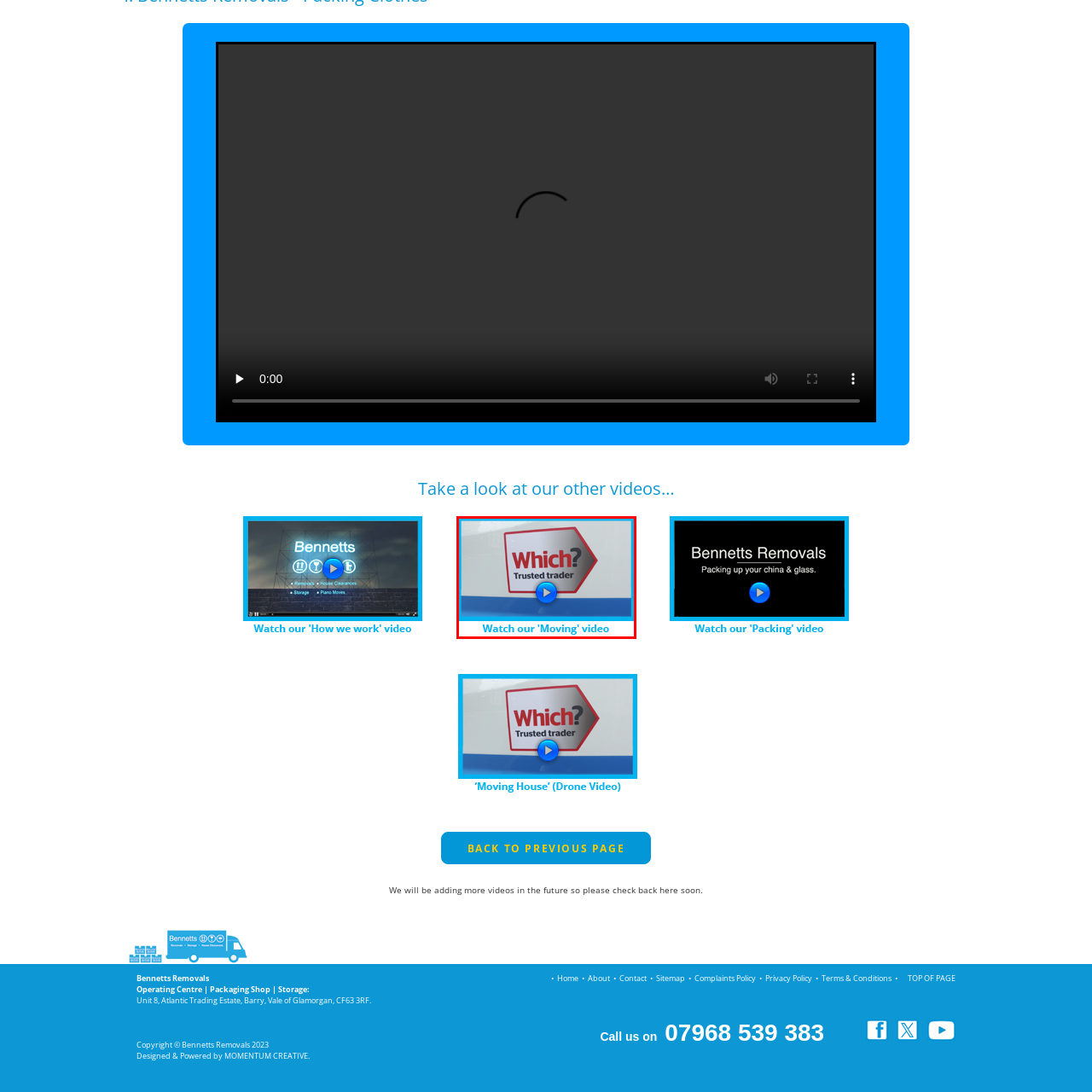Examine the area surrounded by the red box and describe it in detail.

The image features a prominent 'Which?' logo in a red, arrow-shaped design, indicating that the service is a trusted trader. Below the logo is a play button, suggesting viewers can engage with video content related to the services offered. Accompanying the image is inviting text that reads, "Watch our 'Moving' video," encouraging users to click and learn more about the moving services provided. The overall design is visually appealing with a blue border, enhancing the focus on the content. This image serves as an effective call to action for potential customers interested in the moving video, highlighting the company's trustworthiness and commitment to quality service.